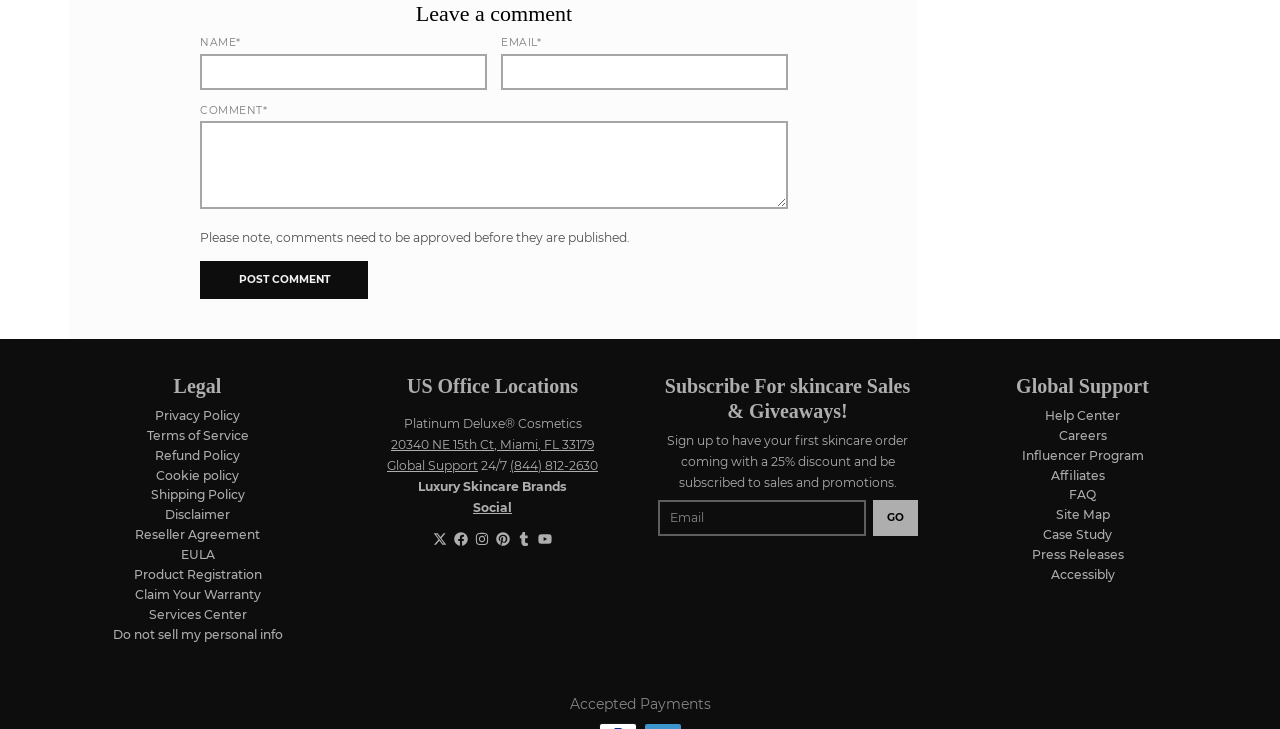Show the bounding box coordinates of the element that should be clicked to complete the task: "View privacy policy".

[0.121, 0.559, 0.188, 0.58]